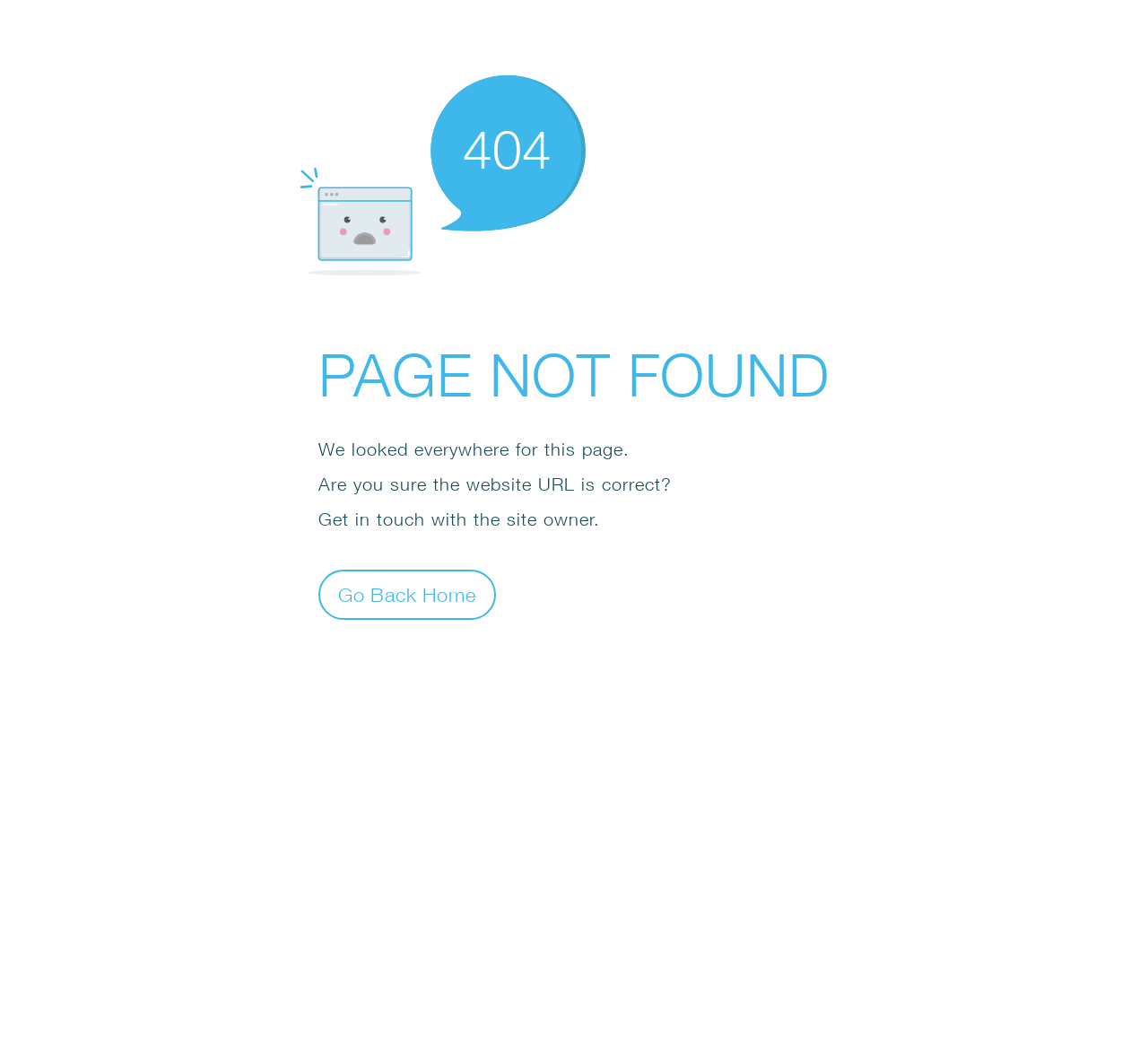Provide the bounding box for the UI element matching this description: "Go Back Home".

[0.277, 0.541, 0.432, 0.588]